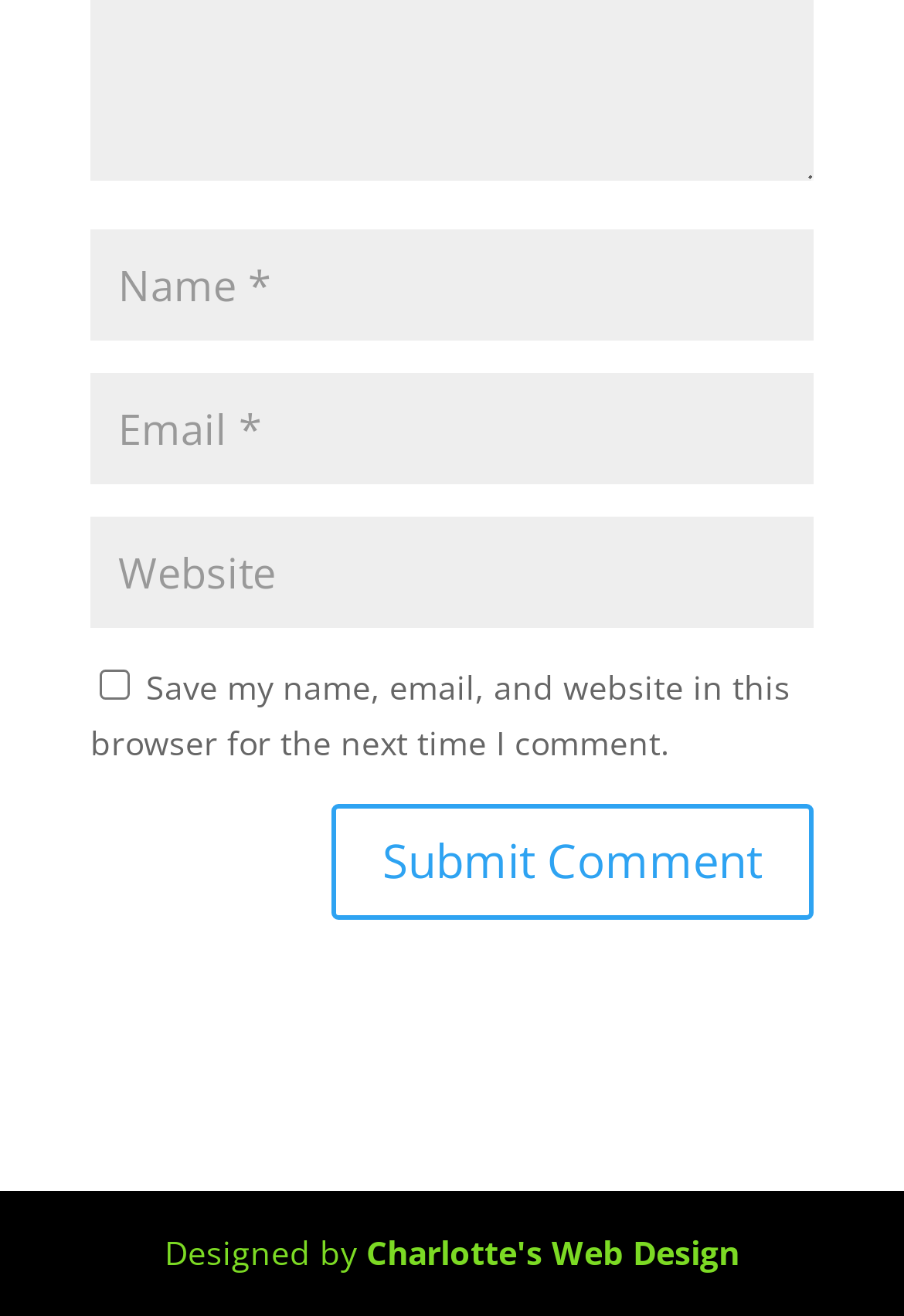Look at the image and answer the question in detail:
What is the button for?

The button element has a text 'Submit Comment' which suggests that clicking this button will submit the comment entered in the textboxes.